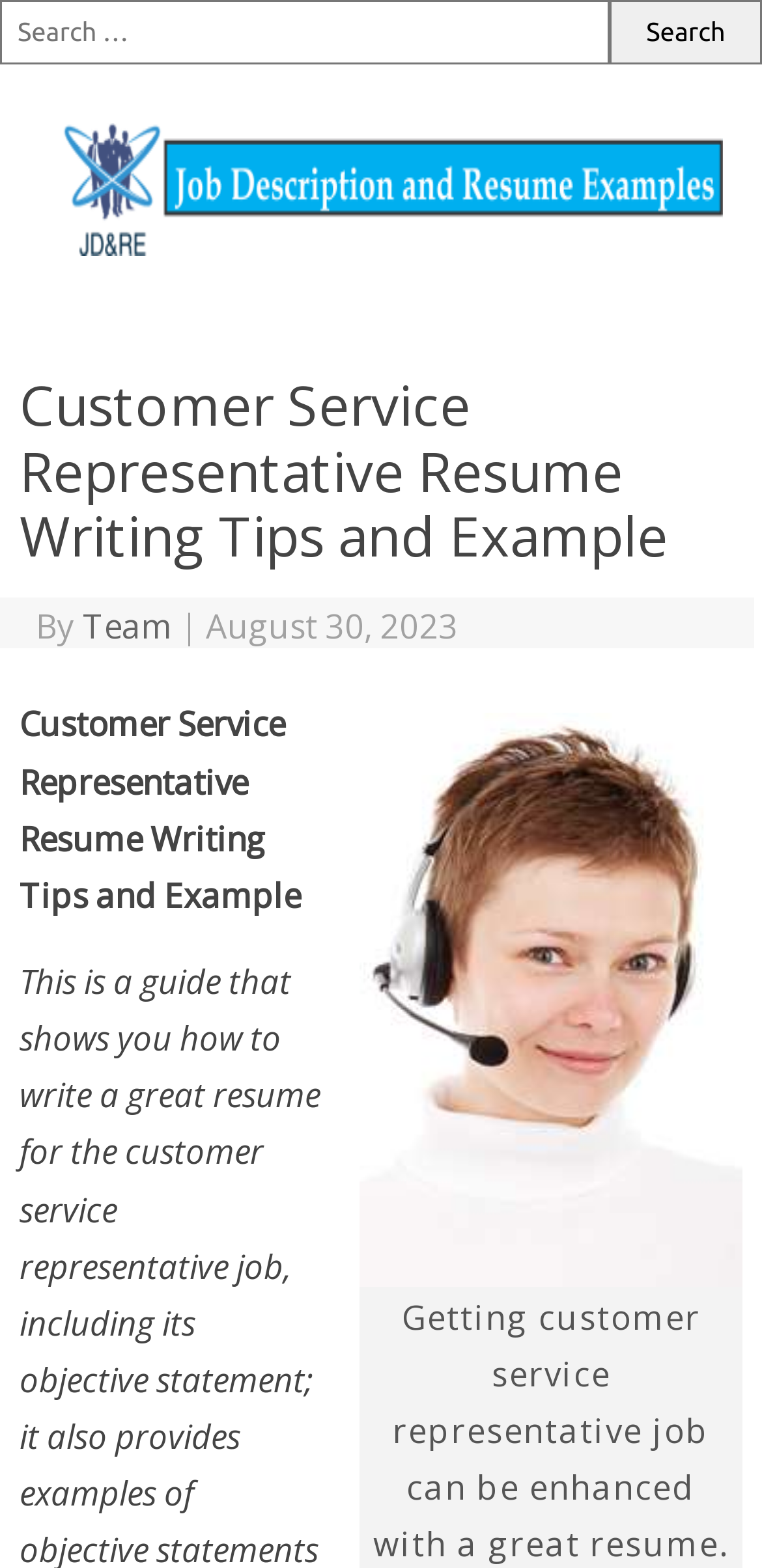What is the function of the search box?
Use the screenshot to answer the question with a single word or phrase.

Search the website